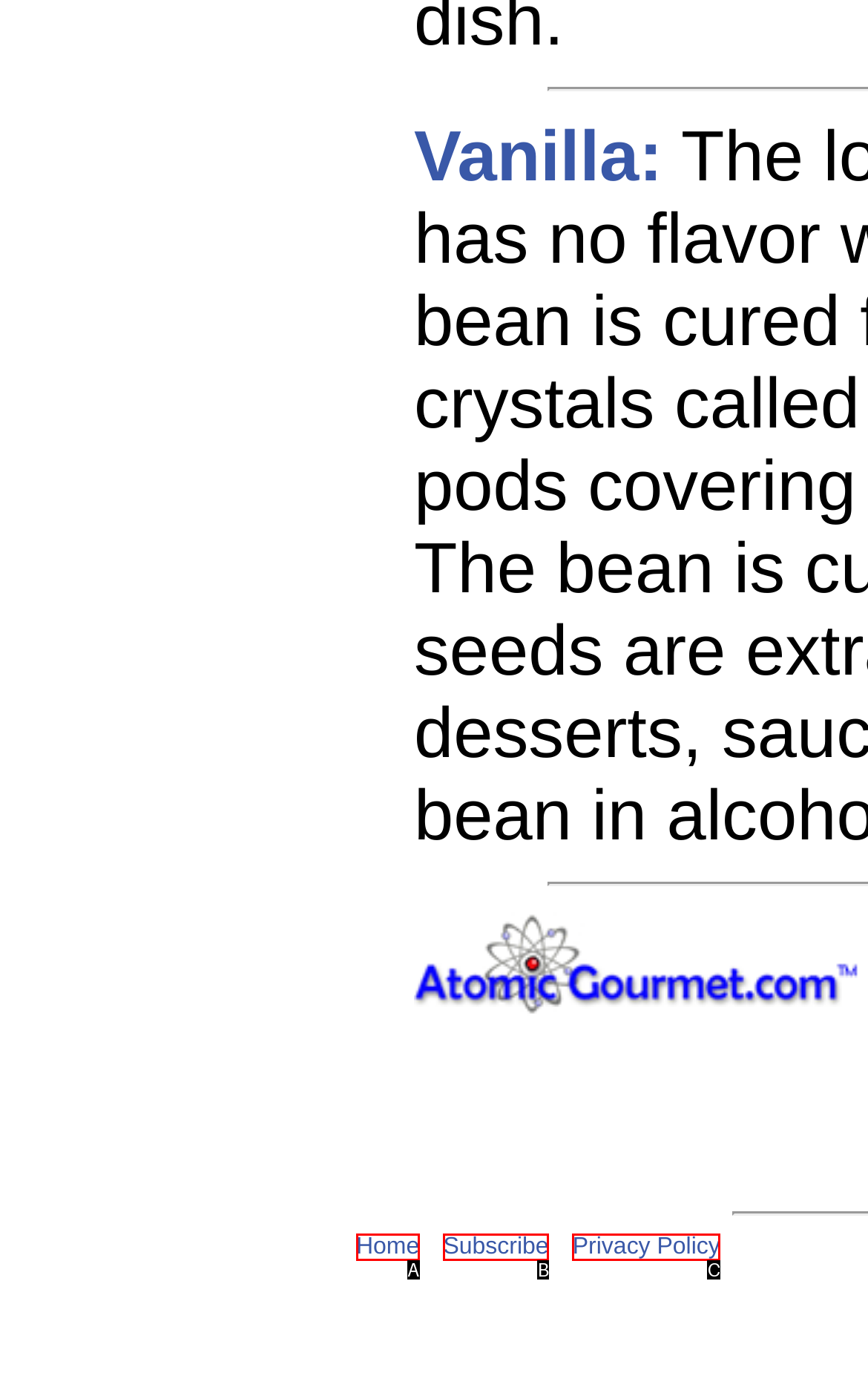Determine the HTML element that best aligns with the description: Subscribe
Answer with the appropriate letter from the listed options.

B